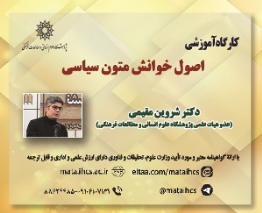Provide an in-depth description of the image.

The image showcases a promotional flyer for a workshop titled "اصول خوانش متون سیاسی" (Principles of Reading Political Texts). The event is led by Dr. Shervin Mohammadi, who is associated with a distinguished academic institution. The design features a soft yellow background with geometric shapes, enhancing its visual appeal. Information about the event includes the organizer's contact details and is presented in both Persian and English, reflecting its academic nature. This workshop aims to provide participants with foundational skills for analyzing and interpreting political texts, making it relevant for students and professionals in the field.